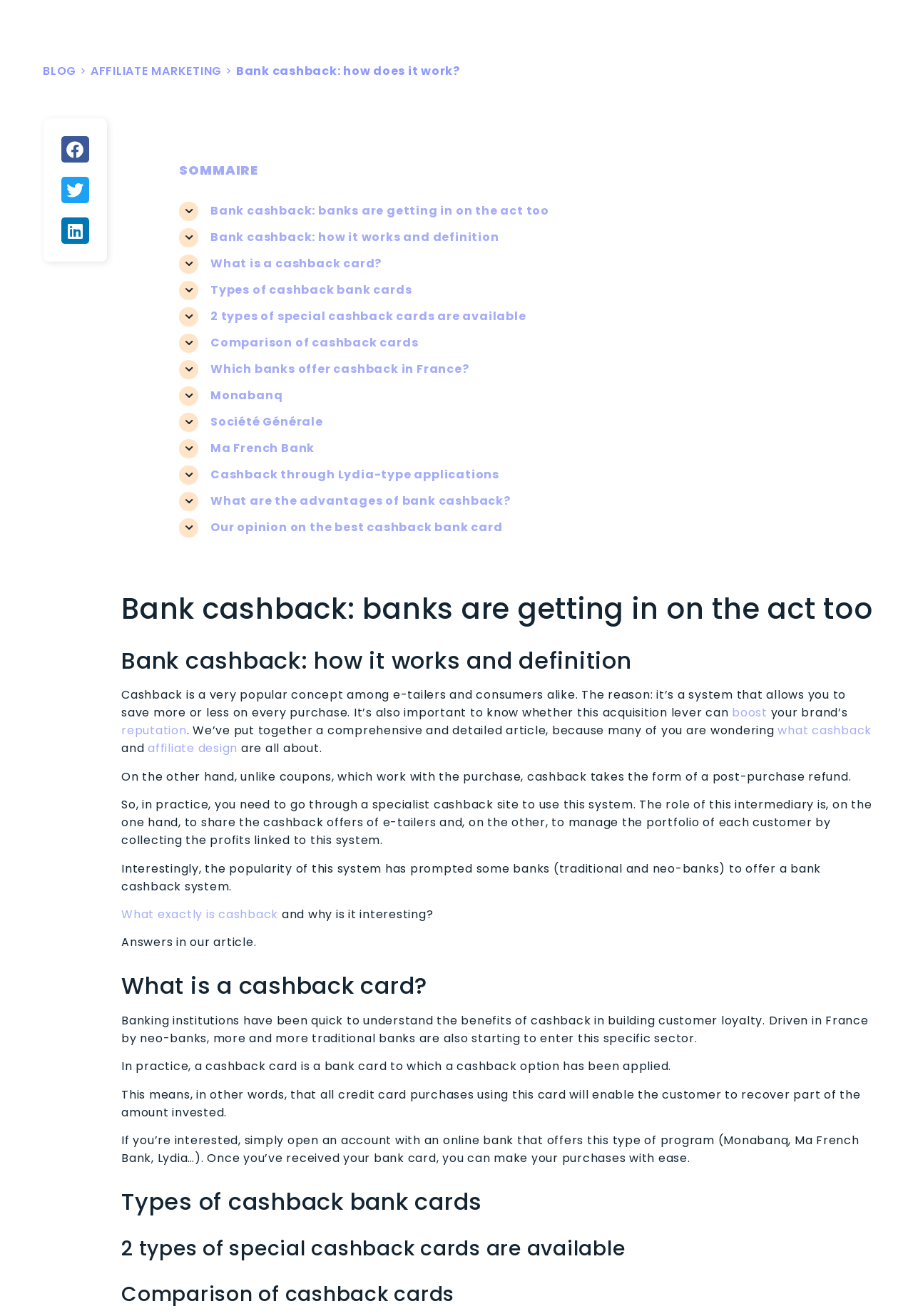Locate and provide the bounding box coordinates for the HTML element that matches this description: "Types of cashback bank cards".

[0.196, 0.213, 0.602, 0.228]